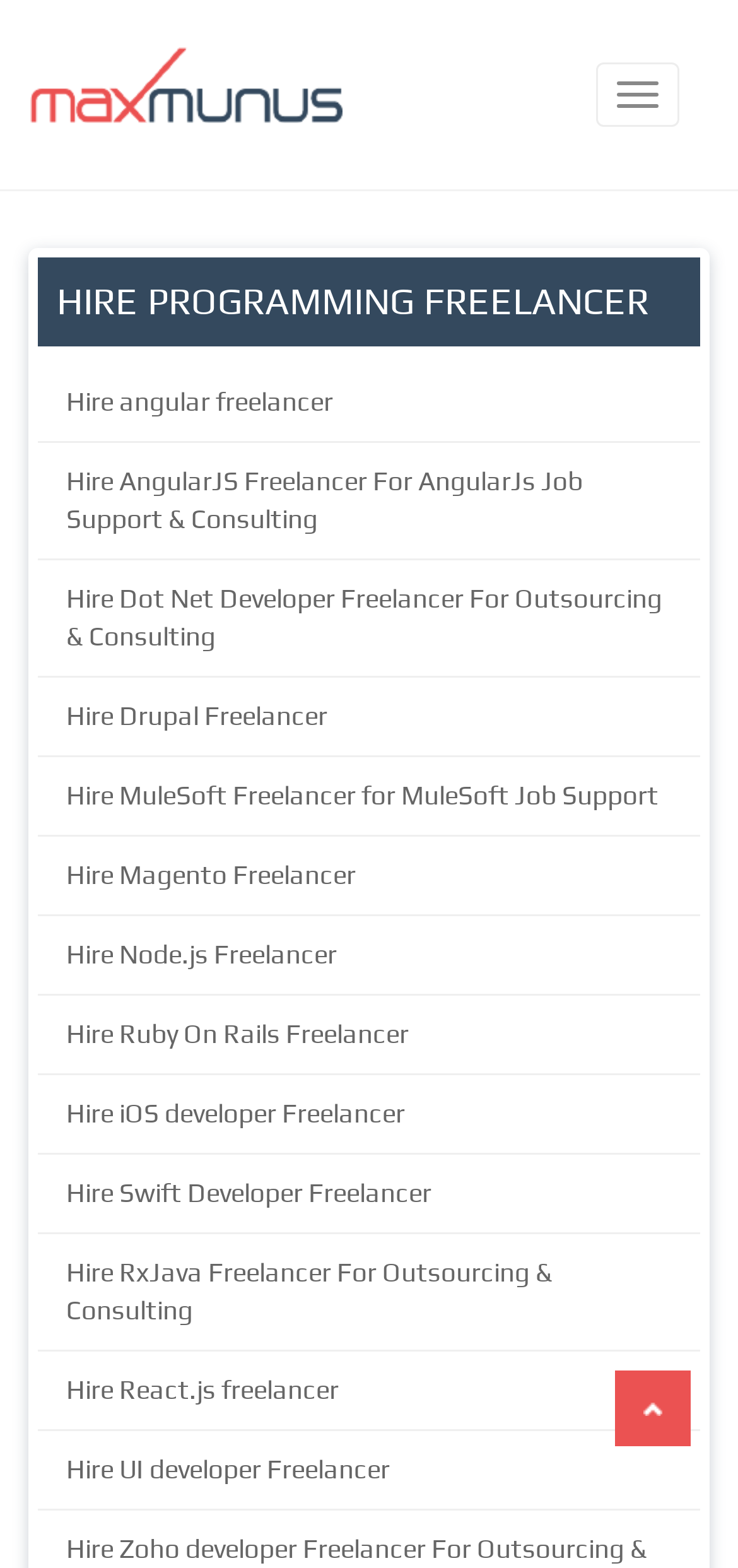How many elements are above the 'HIRE PROGRAMMING FREELANCER' heading?
Please respond to the question with as much detail as possible.

I compared the y1, y2 coordinates of the 'HIRE PROGRAMMING FREELANCER' heading with other elements and found that only the 'maxmunus' image and the button are above it.